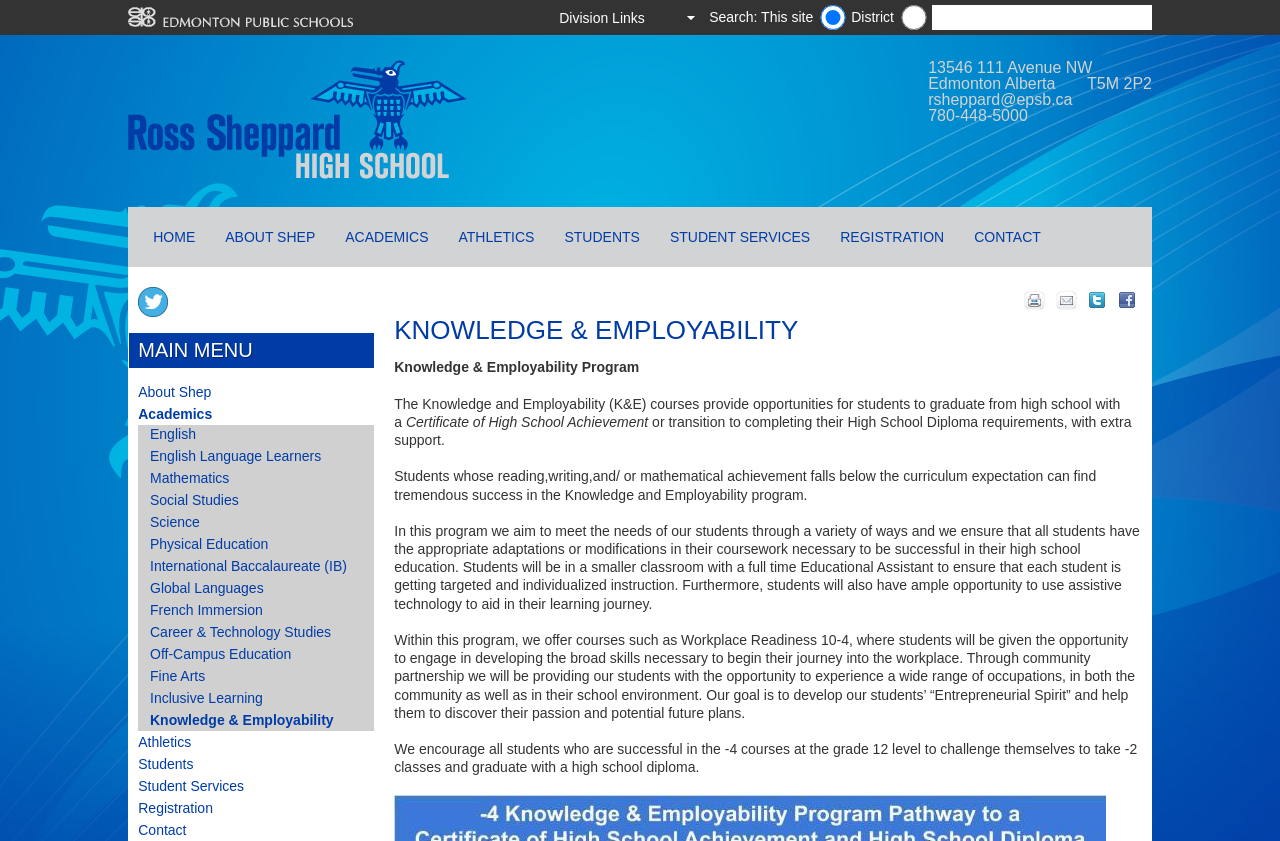Locate the bounding box coordinates of the clickable area to execute the instruction: "Click School Logo". Provide the coordinates as four float numbers between 0 and 1, represented as [left, top, right, bottom].

[0.1, 0.196, 0.365, 0.216]